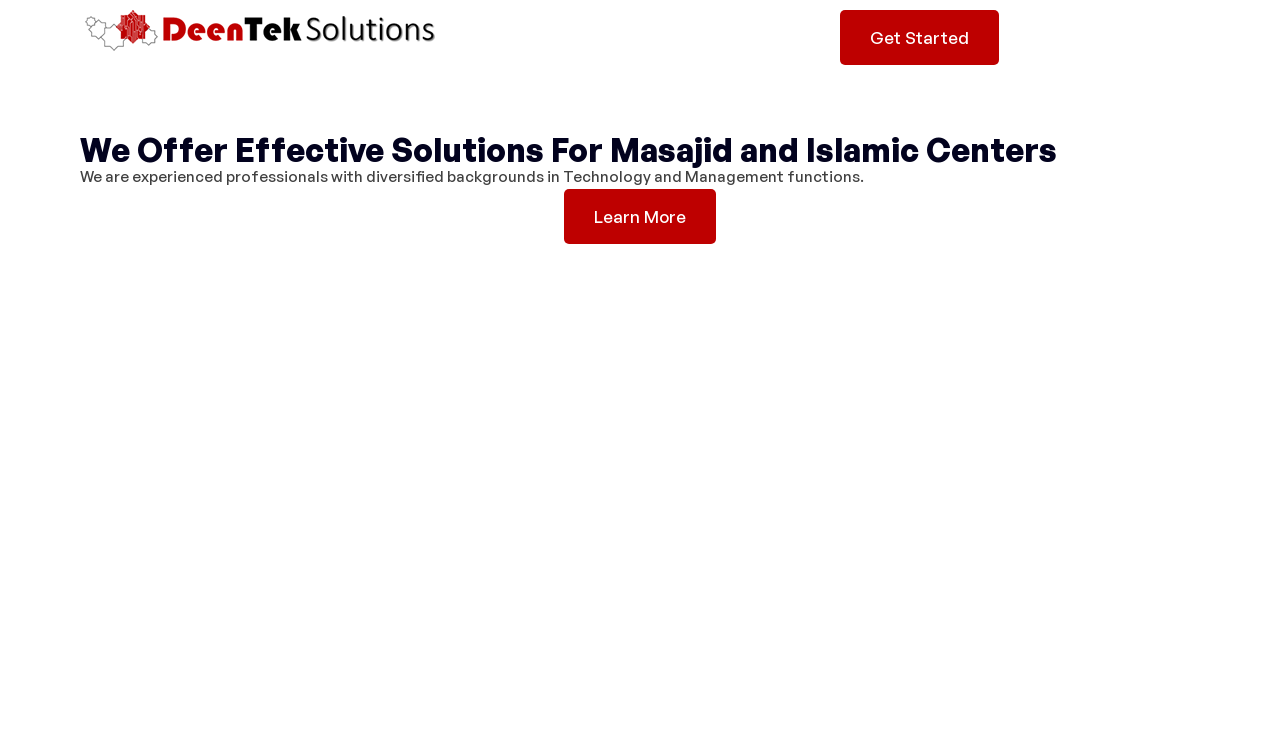Identify the bounding box for the UI element described as: "Get Started". Ensure the coordinates are four float numbers between 0 and 1, formatted as [left, top, right, bottom].

[0.656, 0.014, 0.78, 0.088]